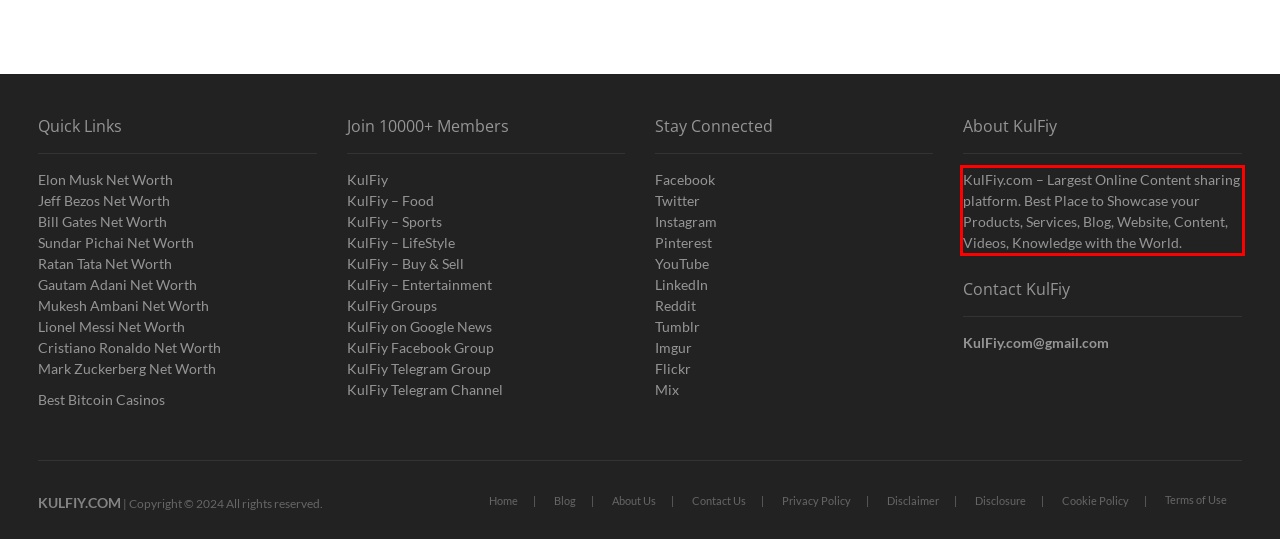You are given a screenshot showing a webpage with a red bounding box. Perform OCR to capture the text within the red bounding box.

KulFiy.com – Largest Online Content sharing platform. Best Place to Showcase your Products, Services, Blog, Website, Content, Videos, Knowledge with the World.